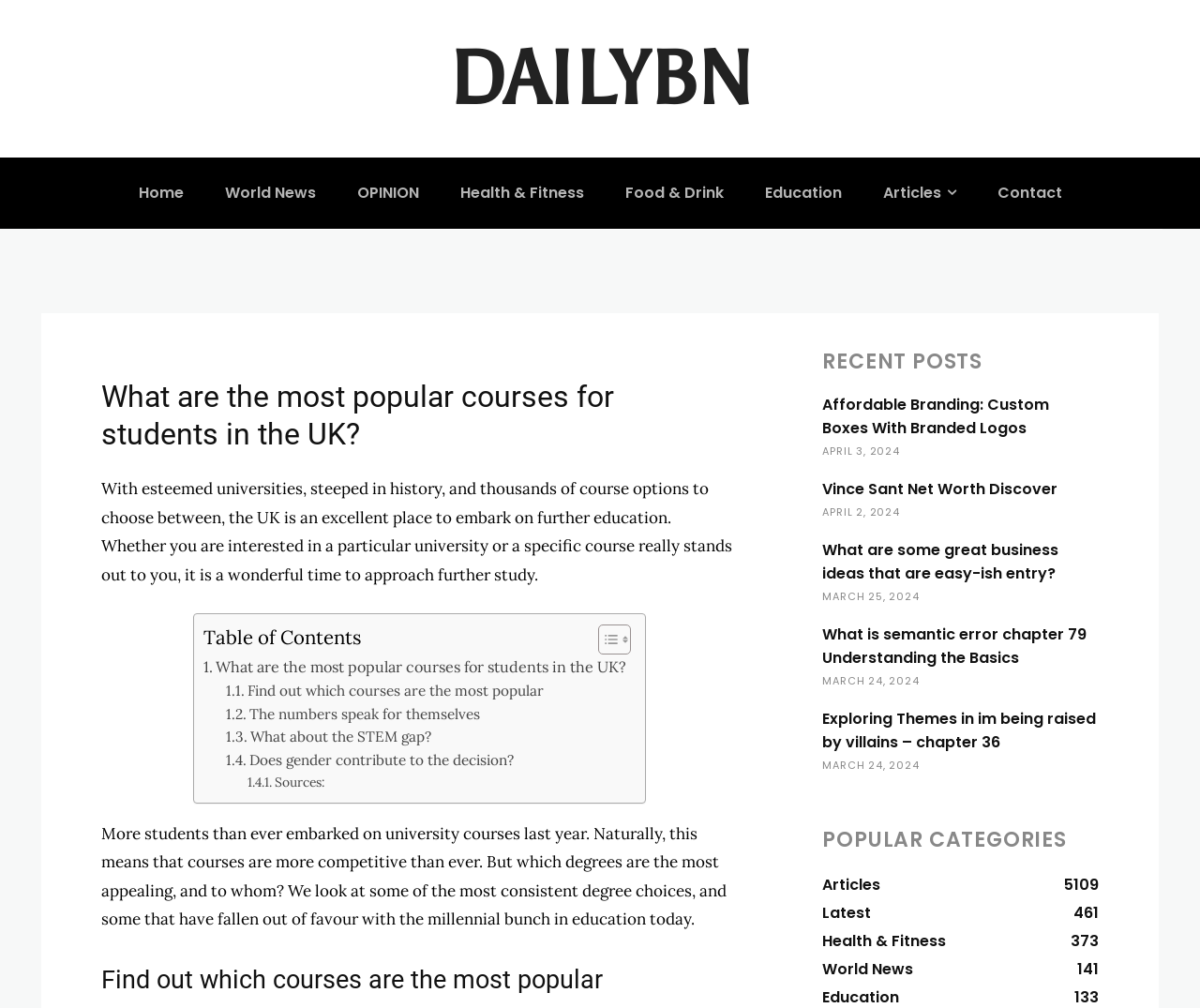Identify the bounding box coordinates for the element that needs to be clicked to fulfill this instruction: "Click on Birth Certificate Translation". Provide the coordinates in the format of four float numbers between 0 and 1: [left, top, right, bottom].

None